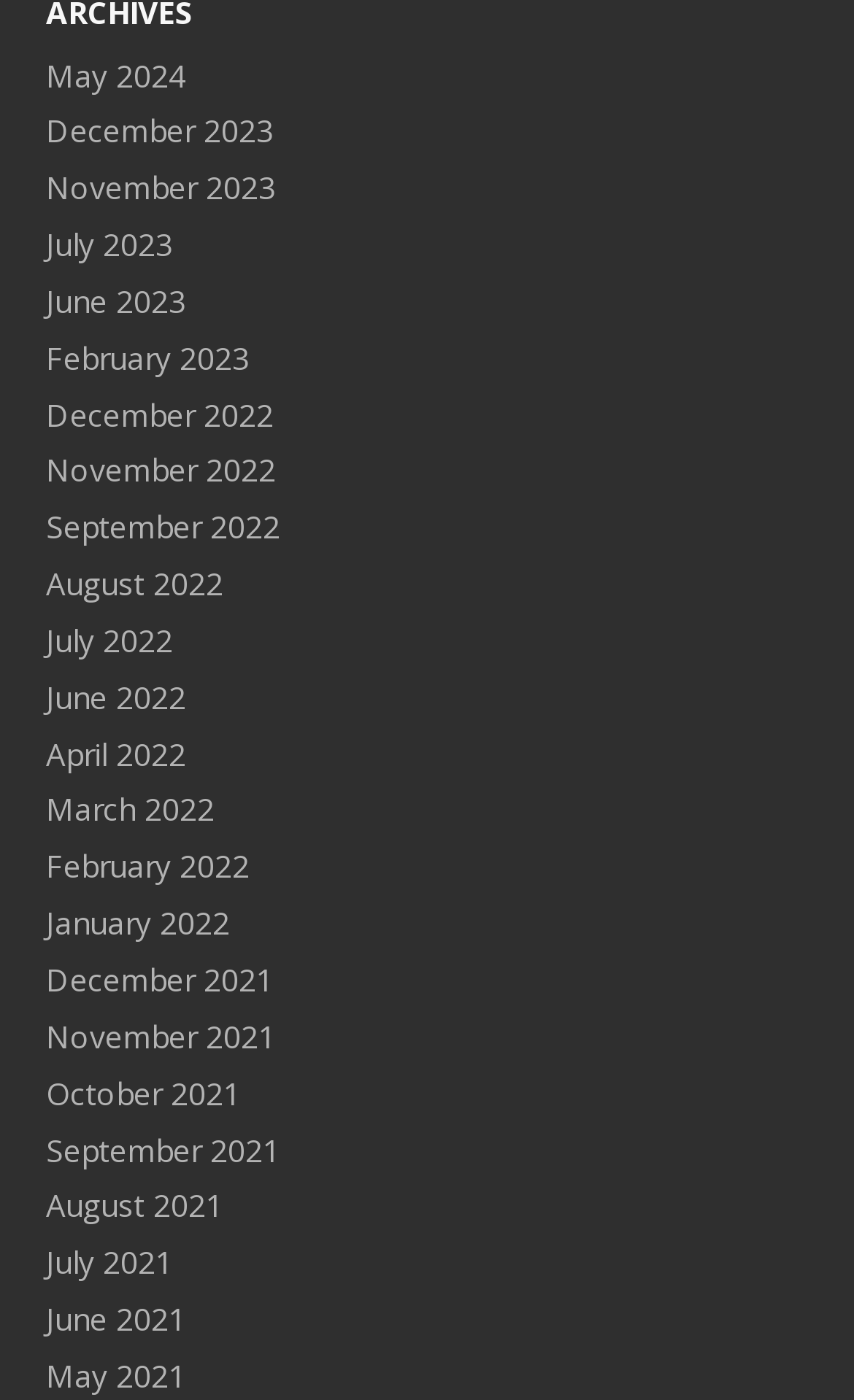Provide your answer to the question using just one word or phrase: What is the month listed just before June 2022?

May 2022